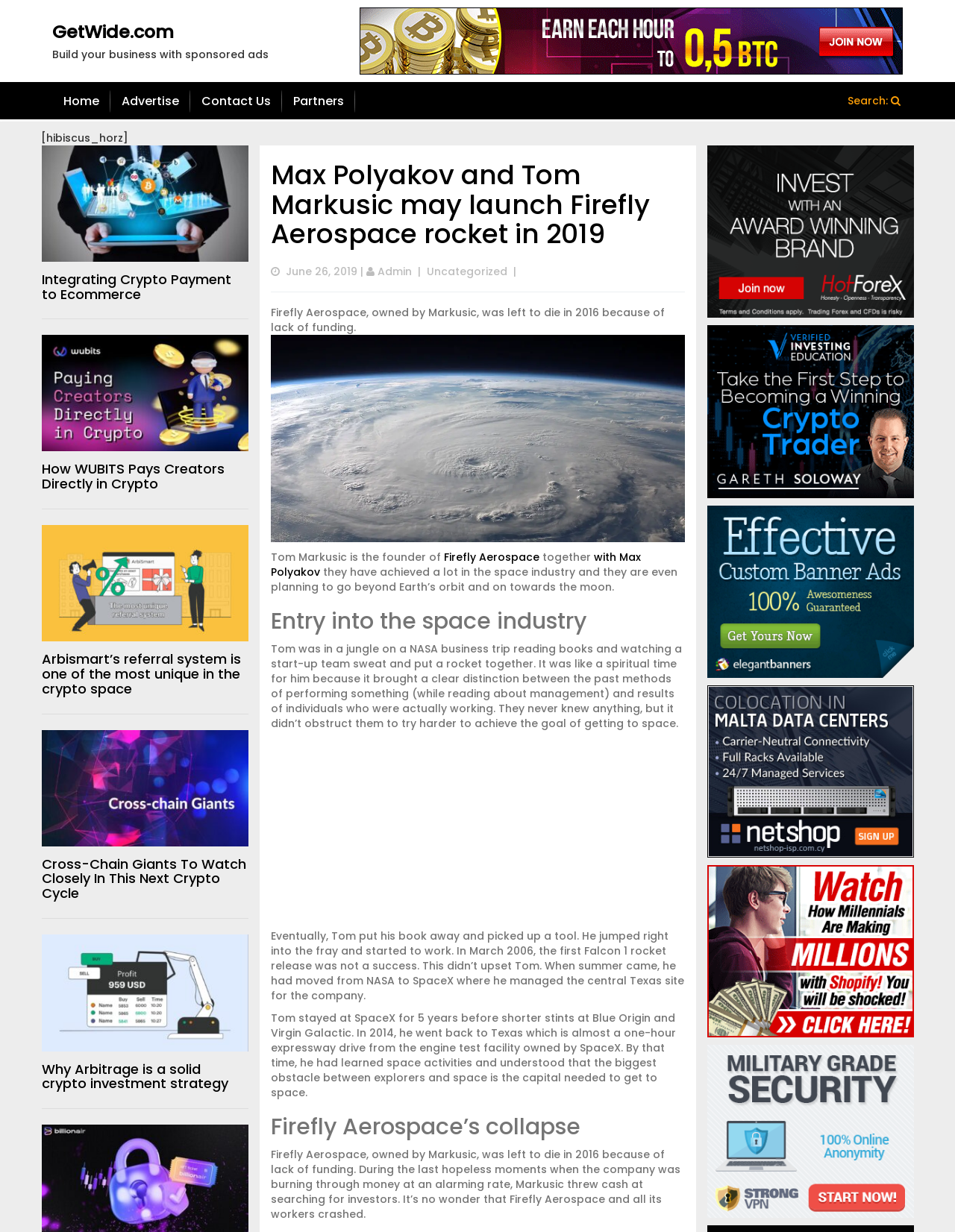What is the reason why Firefly Aerospace was left to die in 2016?
Please give a detailed and elaborate explanation in response to the question.

I found the answer by reading the text content of the webpage, specifically the paragraph that talks about Firefly Aerospace's collapse, which states that the company was left to die in 2016 because of lack of funding.